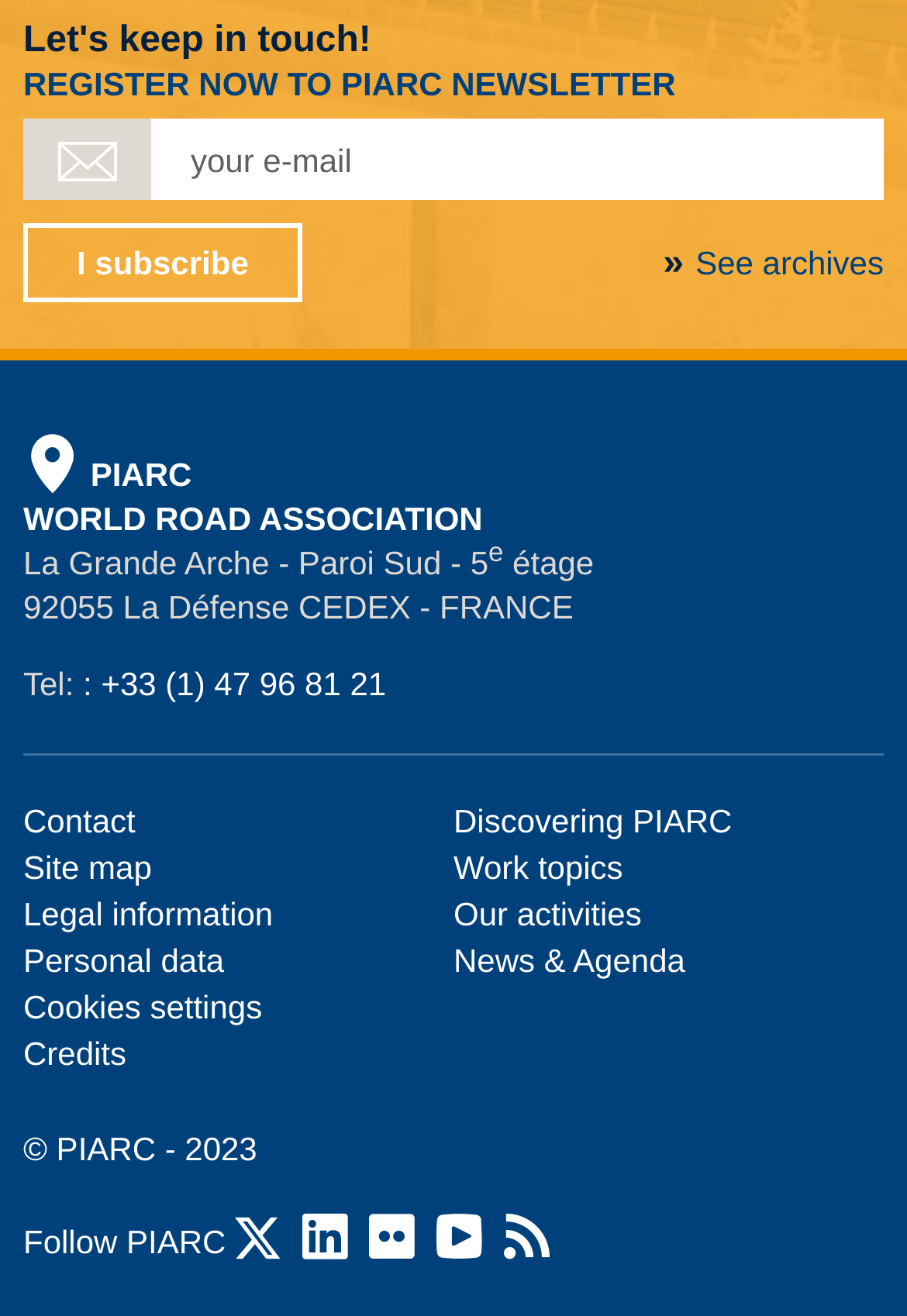Determine the bounding box coordinates of the section I need to click to execute the following instruction: "Contact PIARC". Provide the coordinates as four float numbers between 0 and 1, i.e., [left, top, right, bottom].

[0.026, 0.609, 0.149, 0.637]